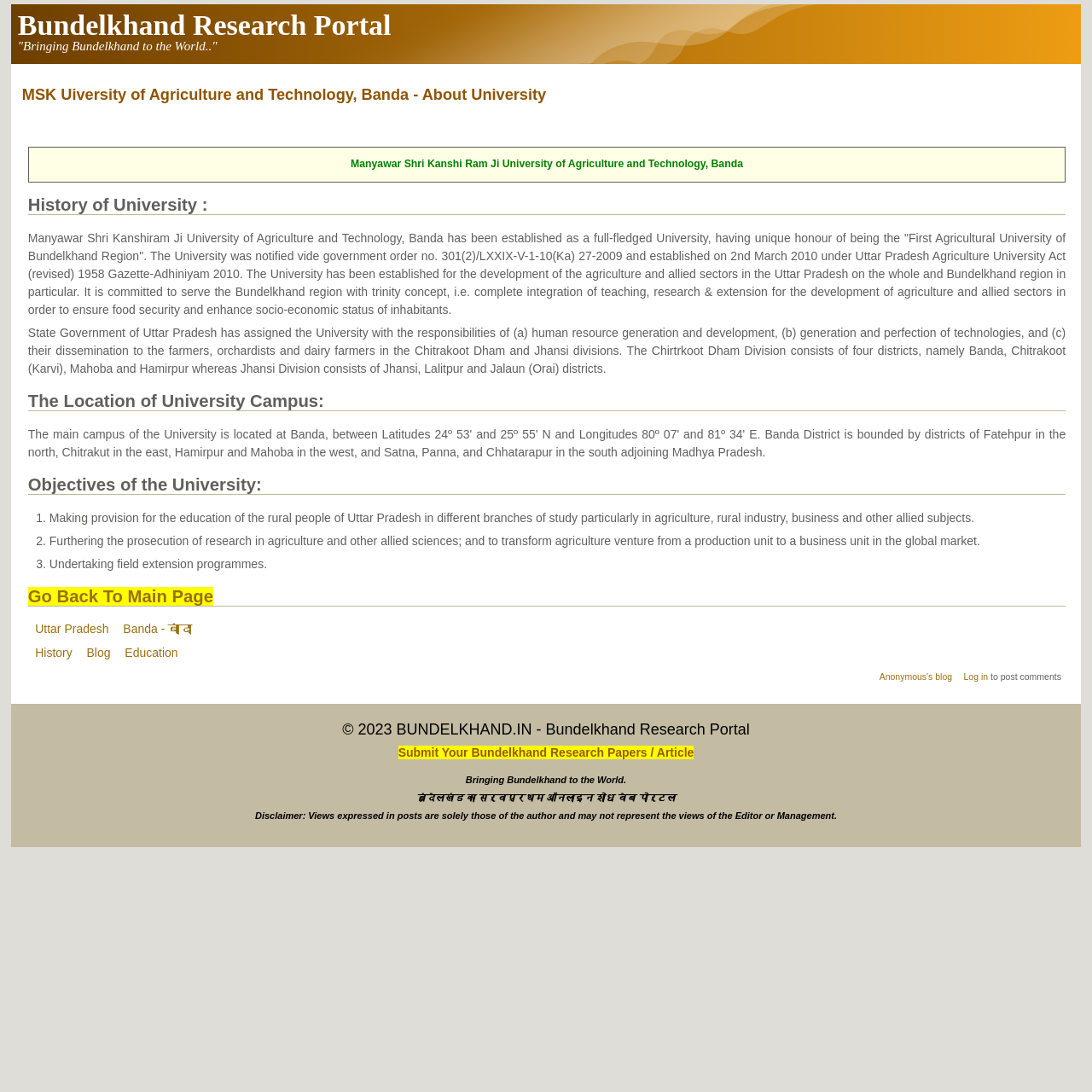Given the webpage screenshot and the description, determine the bounding box coordinates (top-left x, top-left y, bottom-right x, bottom-right y) that define the location of the UI element matching this description: Banda - बांदा

[0.113, 0.57, 0.176, 0.582]